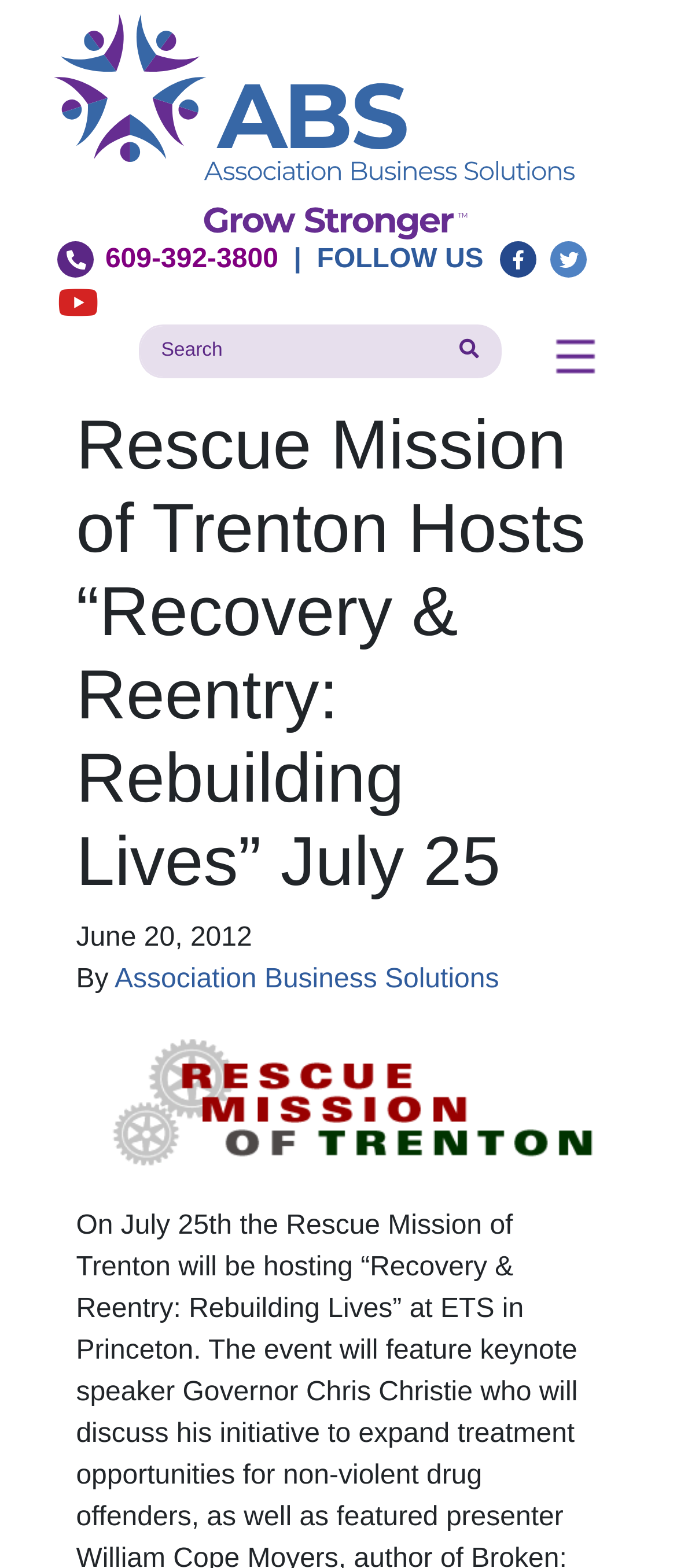What is the date of the article or news about the event?
Please use the image to deliver a detailed and complete answer.

I found the date by looking at the time element on the webpage, which mentions the date 'June 20, 2012'.